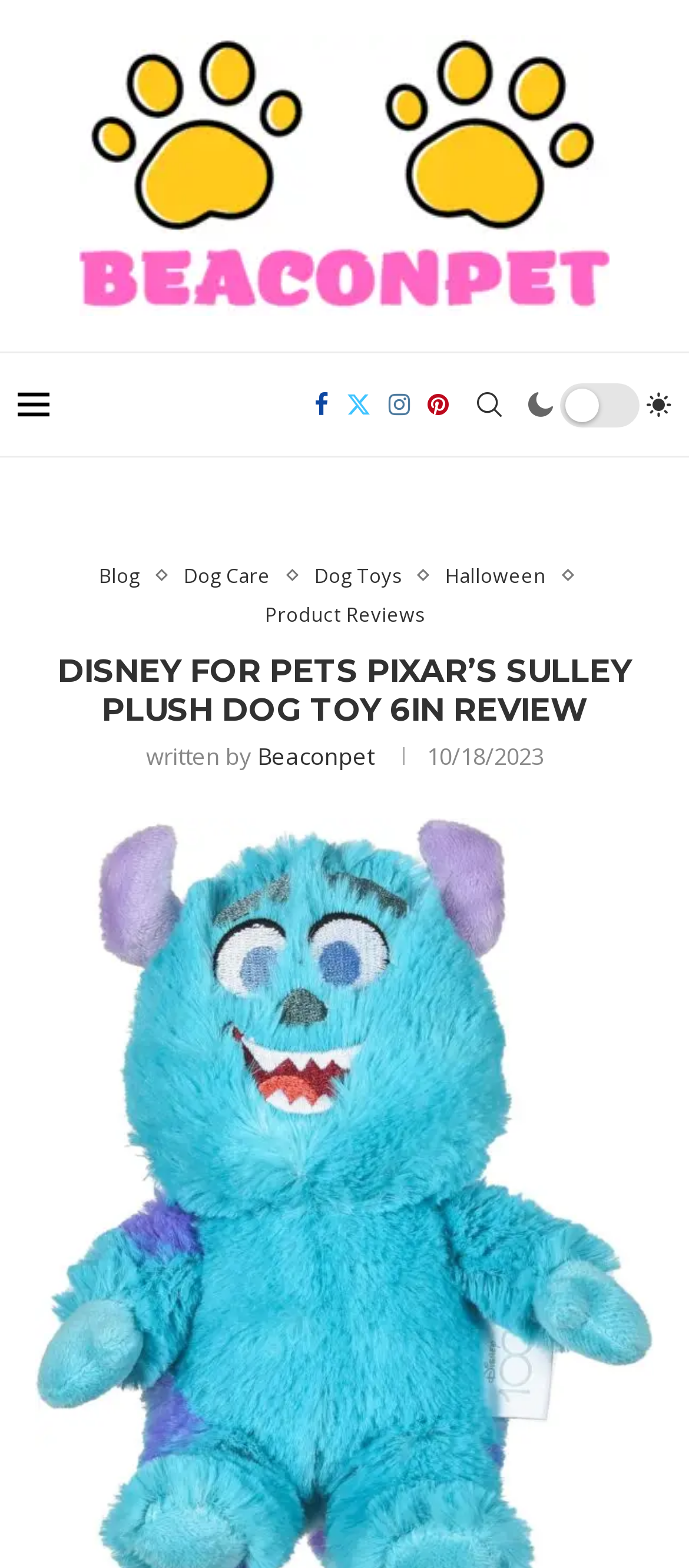Can you specify the bounding box coordinates for the region that should be clicked to fulfill this instruction: "Click on Buy Yellow Xanax Pill Online PayPal".

None